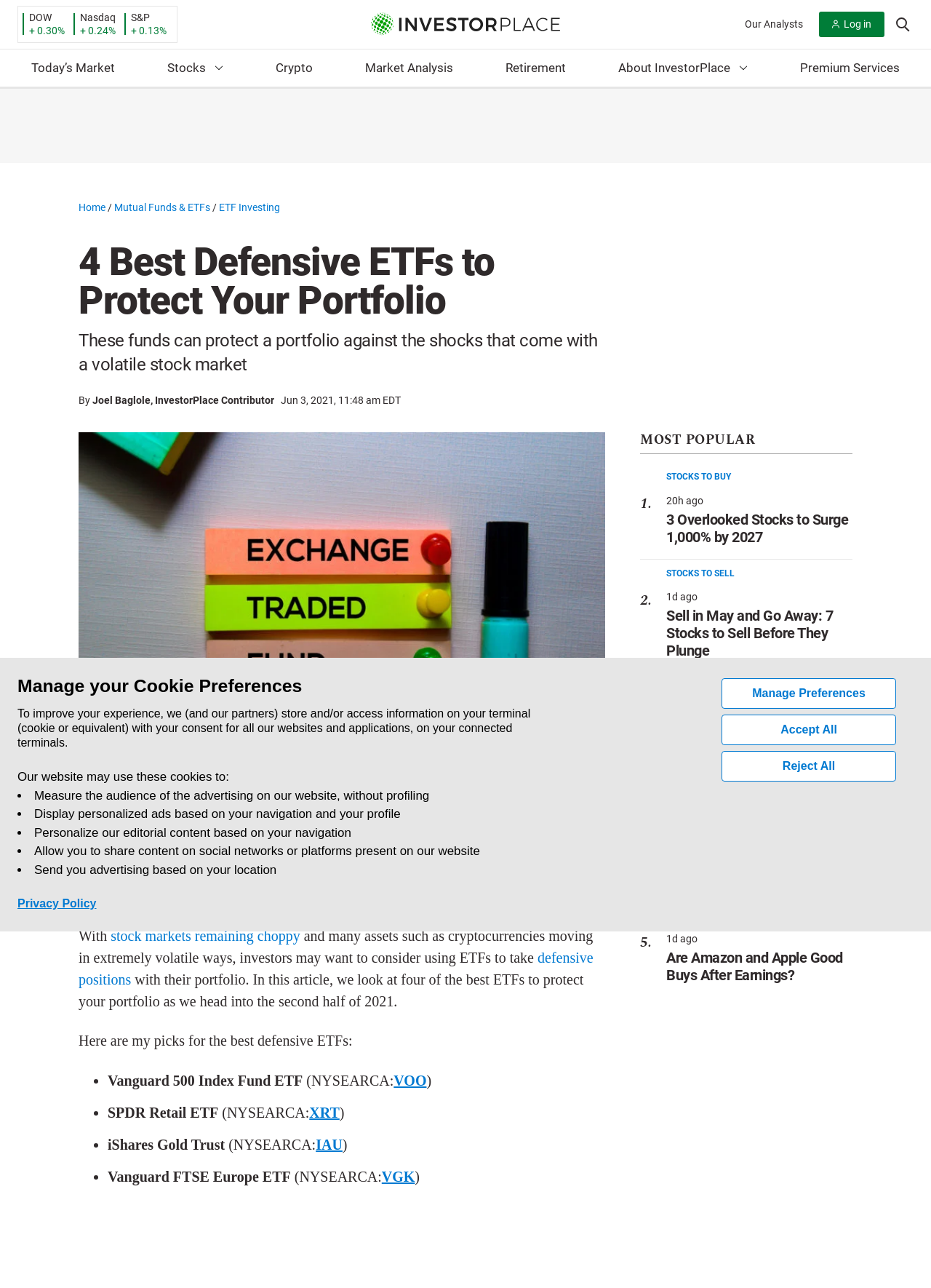Consider the image and give a detailed and elaborate answer to the question: 
What is the author of the article?

The author of the article is mentioned as 'Joel Baglole, InvestorPlace Contributor' in the article.